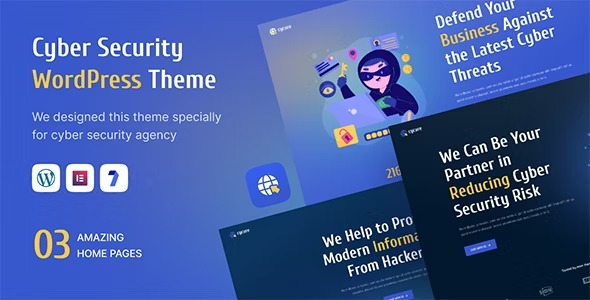Craft a detailed explanation of the image.

The image showcases the "Cycure - Cyber Security Services WordPress Theme," specifically designed for cyber security agencies and related businesses. Featuring a modern and responsive design, this theme emphasizes user experience and customization. Highlighted on the left is a visual representation of the theme's functionality, including elements like security icons and various plugins. Prominently displayed texts assert the theme's focus on defending against cyber threats and reducing security risks. It also features three impressive homepage layouts, making it suitable for any cyber security service provider looking to enhance their online presence. This visual representation encapsulates the essence of what "Cycure" offers to its users.